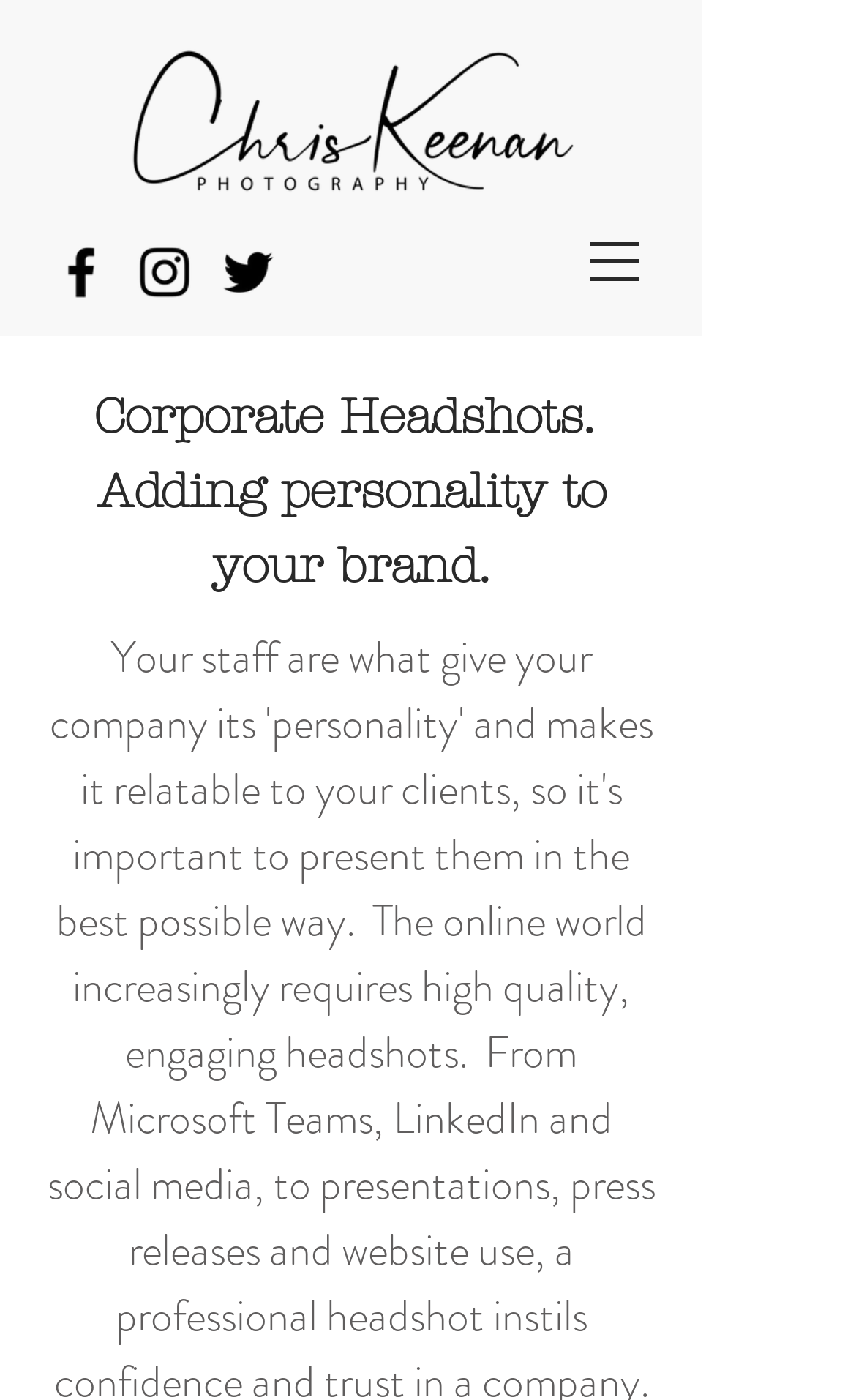How many images are there on the webpage?
Using the image as a reference, give a one-word or short phrase answer.

5